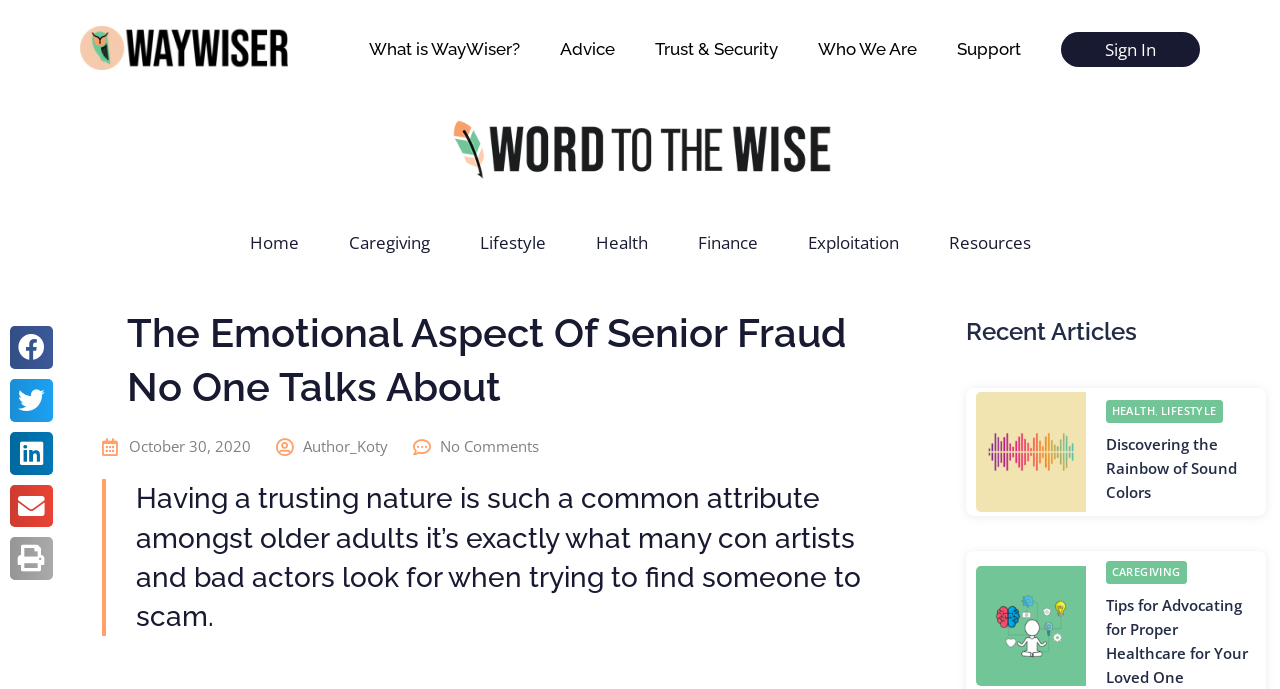Use a single word or phrase to answer the question:
What is the date of the article?

October 30, 2020